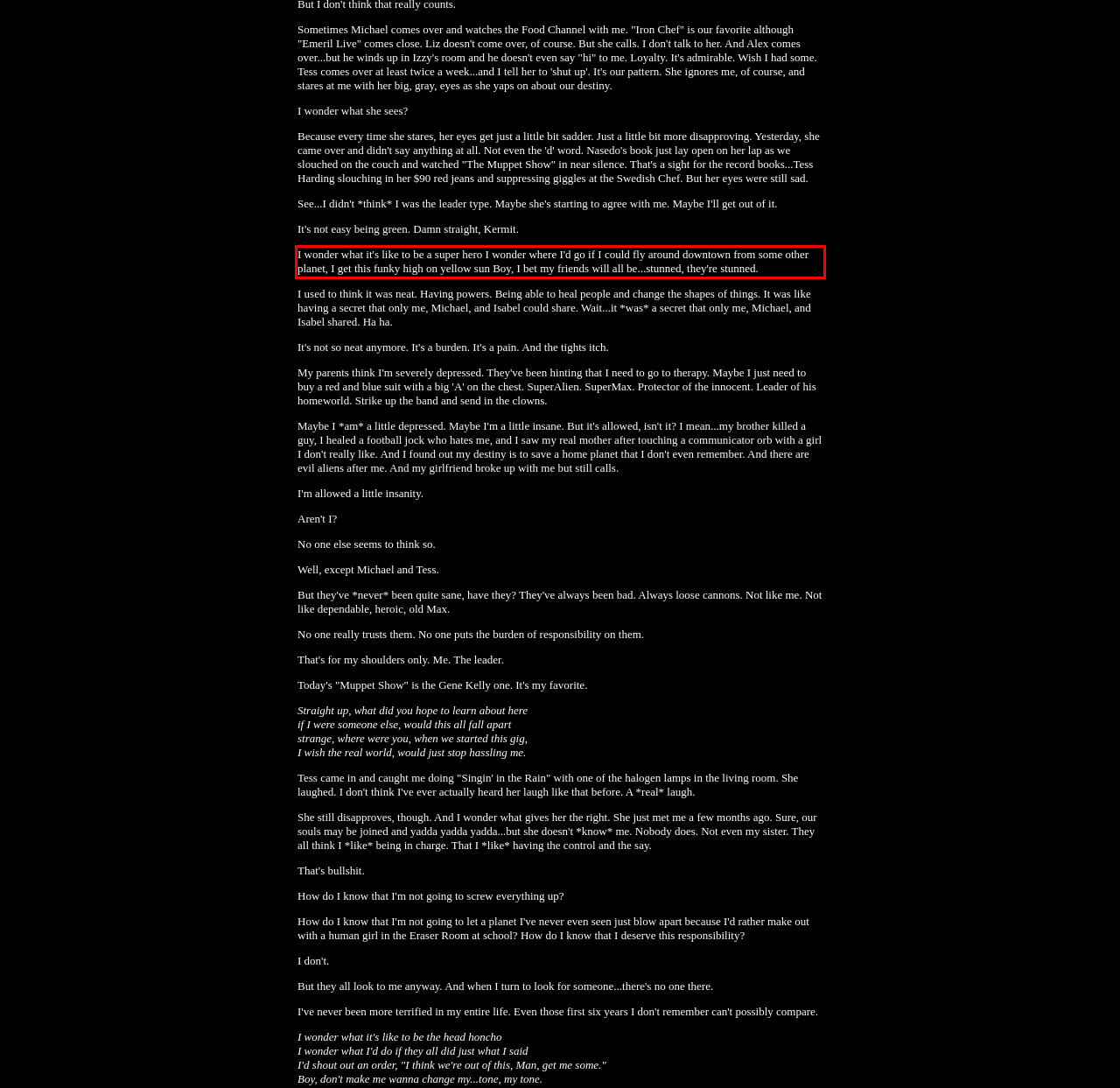Within the provided webpage screenshot, find the red rectangle bounding box and perform OCR to obtain the text content.

I wonder what it's like to be a super hero I wonder where I'd go if I could fly around downtown from some other planet, I get this funky high on yellow sun Boy, I bet my friends will all be...stunned, they're stunned.